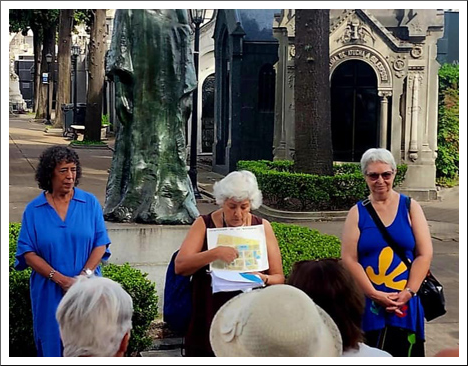What is the woman in the center holding?
Observe the image and answer the question with a one-word or short phrase response.

A document or map